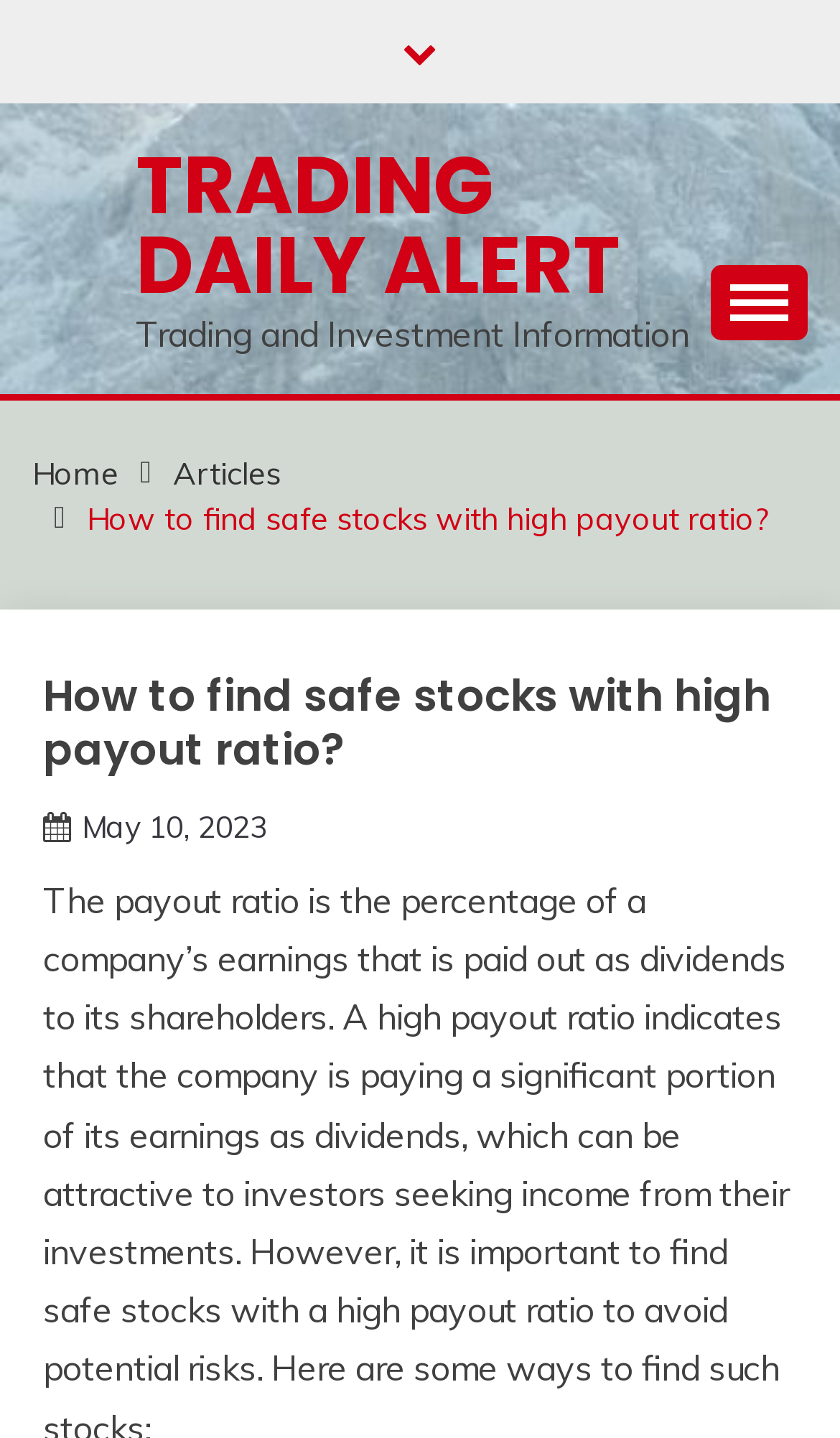Locate the bounding box coordinates of the clickable region necessary to complete the following instruction: "read about Dr. Chandresh Shukla". Provide the coordinates in the format of four float numbers between 0 and 1, i.e., [left, top, right, bottom].

None